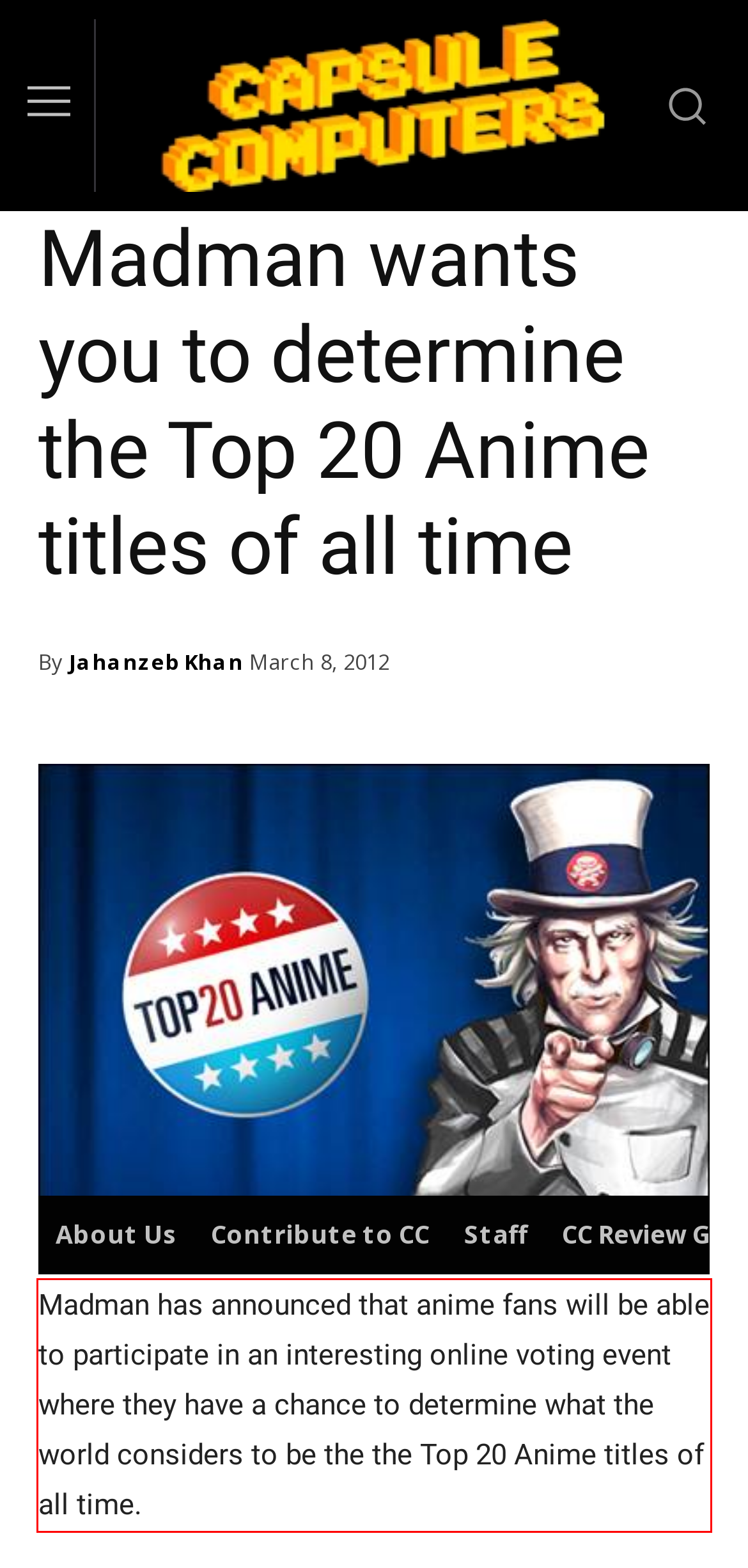Given a webpage screenshot, locate the red bounding box and extract the text content found inside it.

Madman has announced that anime fans will be able to participate in an interesting online voting event where they have a chance to determine what the world considers to be the the Top 20 Anime titles of all time.